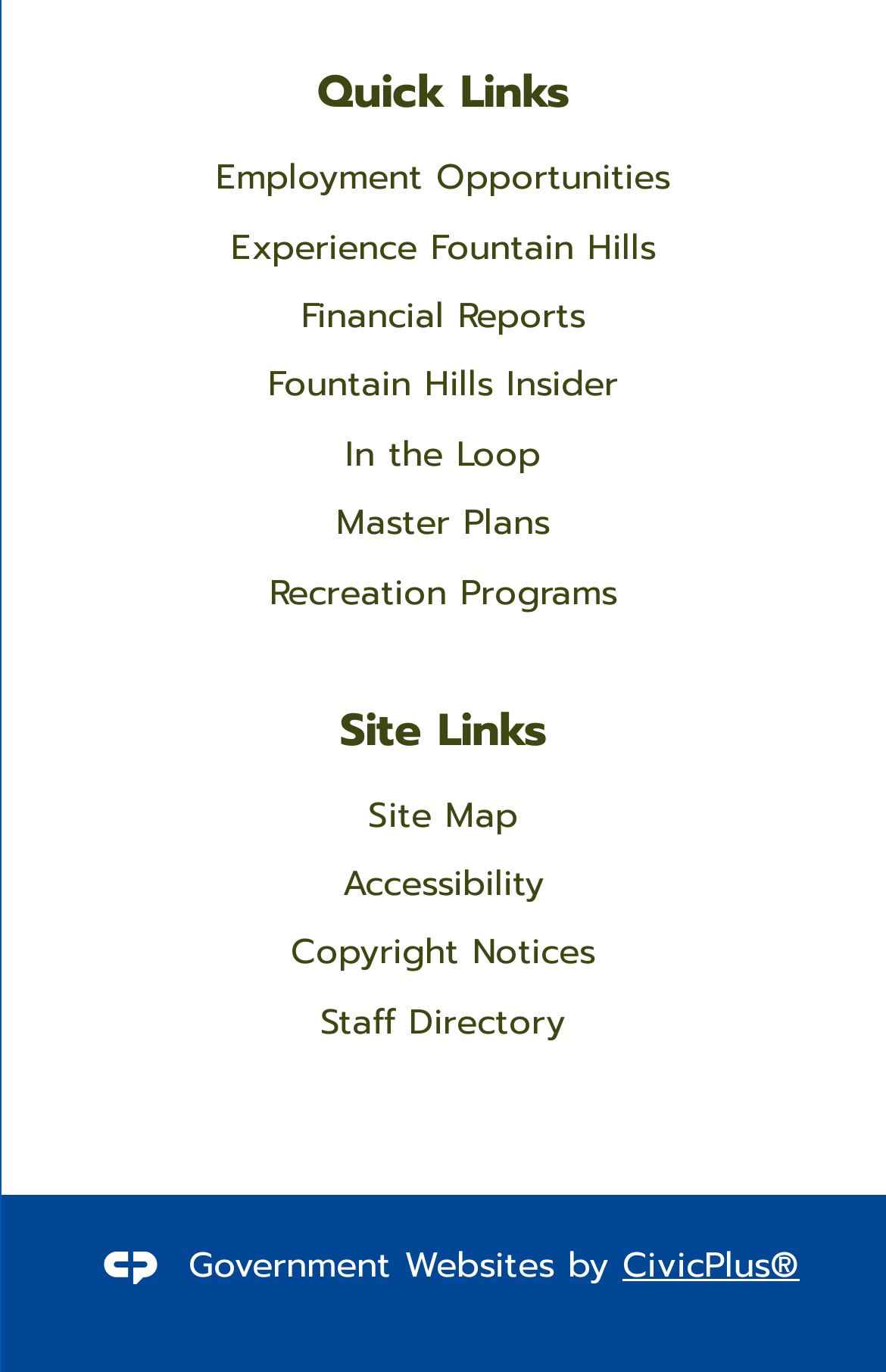Please specify the bounding box coordinates of the element that should be clicked to execute the given instruction: 'Go to Site Map'. Ensure the coordinates are four float numbers between 0 and 1, expressed as [left, top, right, bottom].

[0.415, 0.574, 0.585, 0.612]